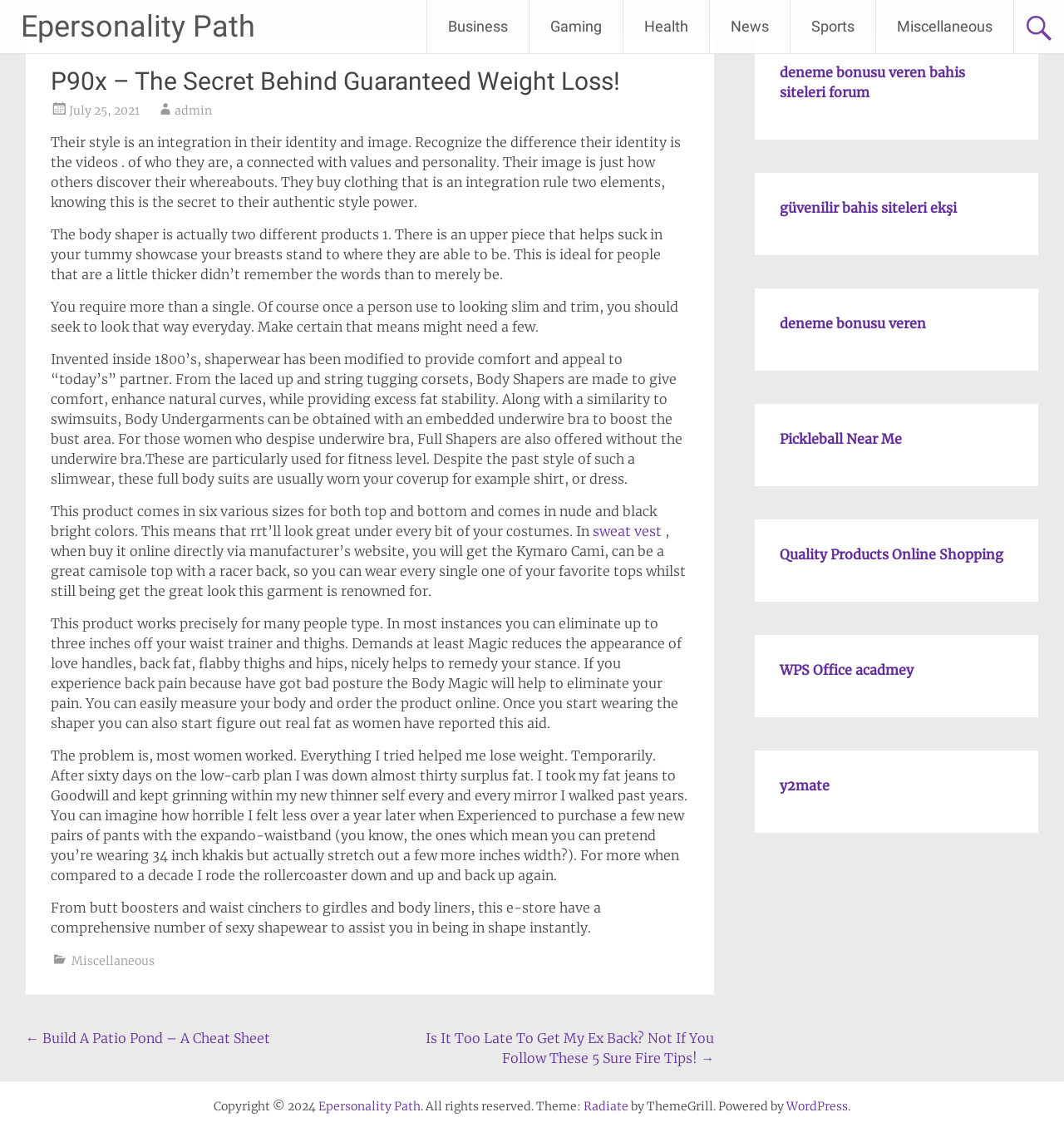Extract the bounding box coordinates for the described element: "Miscellaneous". The coordinates should be represented as four float numbers between 0 and 1: [left, top, right, bottom].

[0.067, 0.842, 0.145, 0.855]